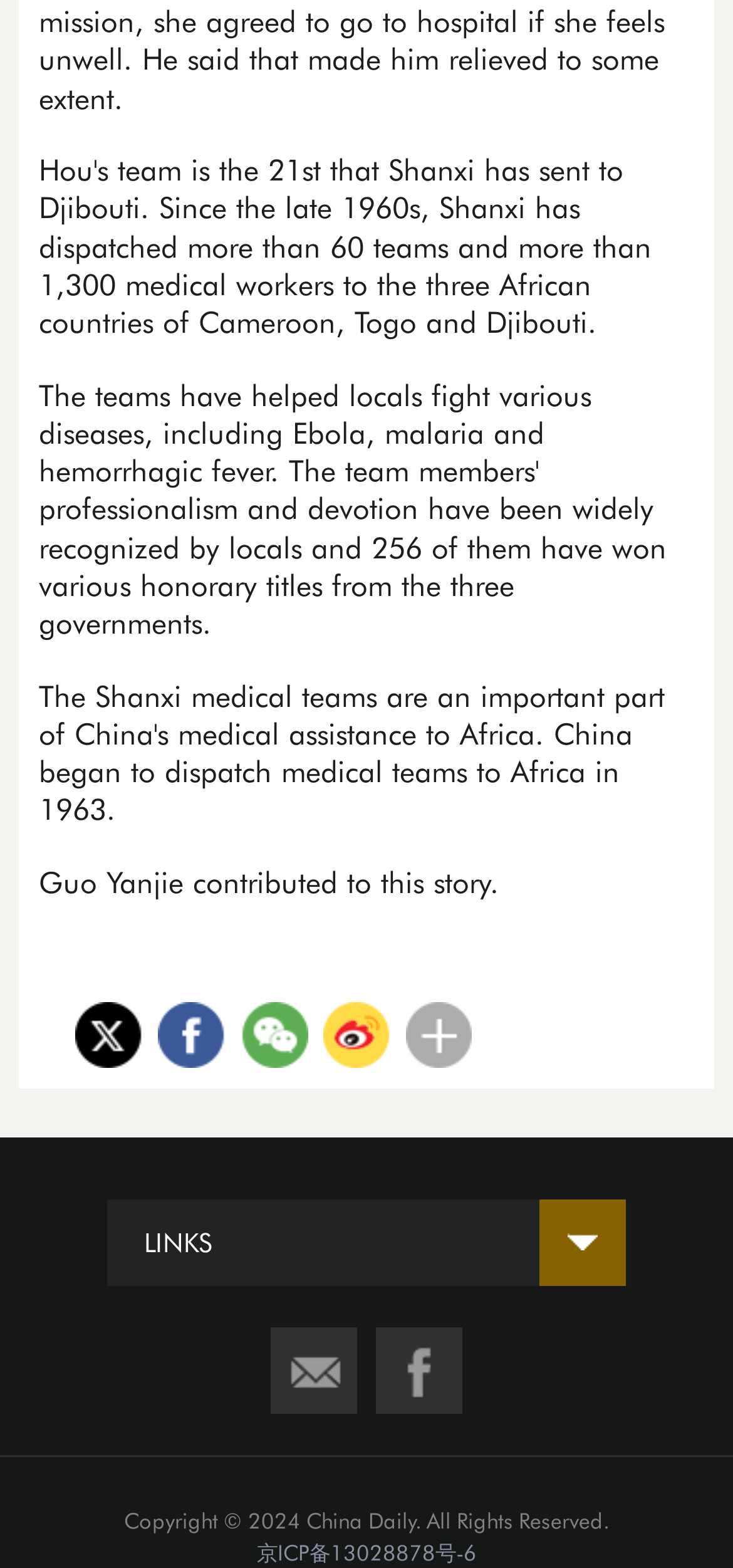Provide the bounding box coordinates for the specified HTML element described in this description: "京ICP备13028878号-6". The coordinates should be four float numbers ranging from 0 to 1, in the format [left, top, right, bottom].

[0.35, 0.982, 0.65, 0.999]